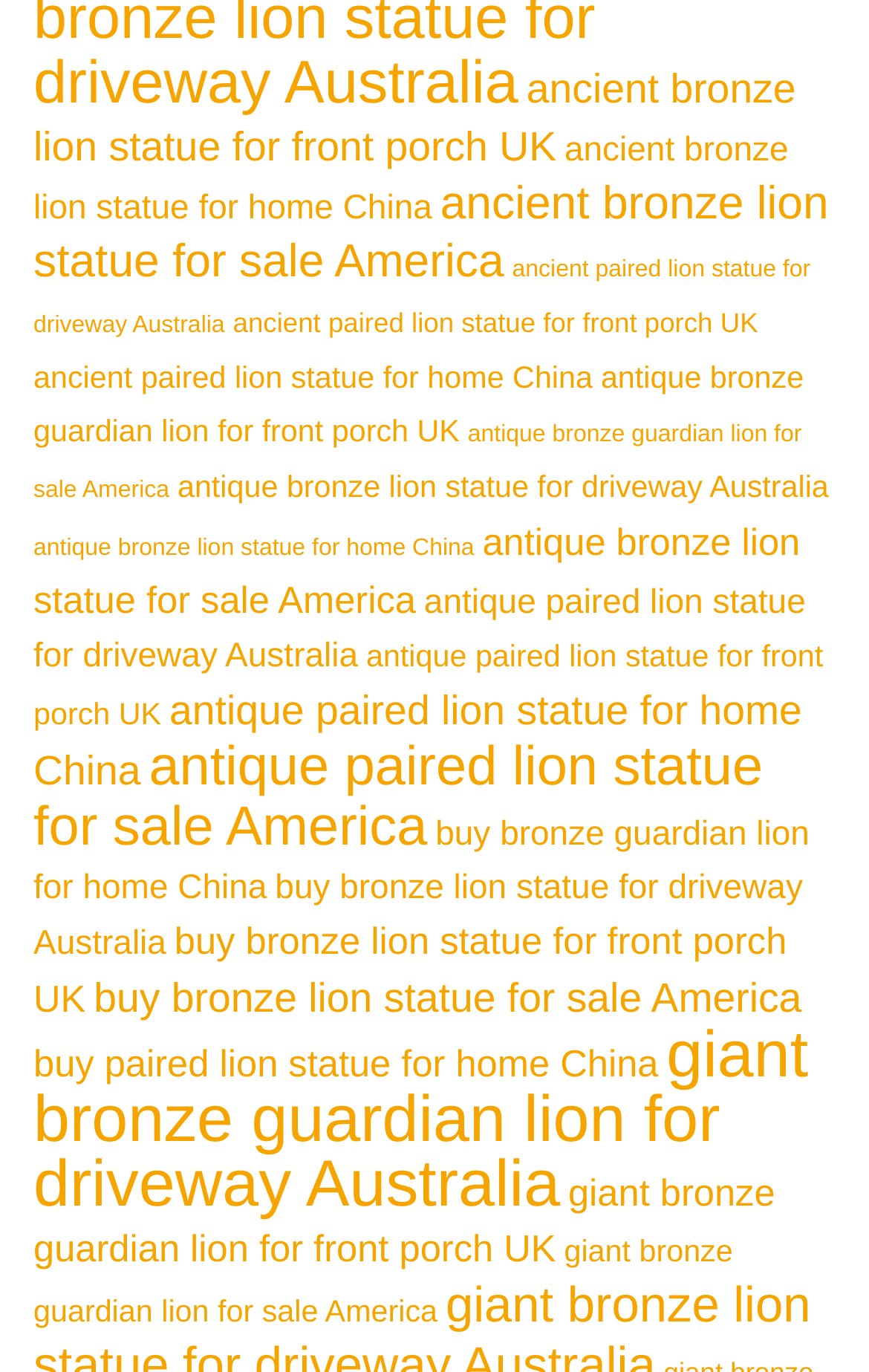What is the location for 'giant bronze guardian lion for driveway' with 34 projects?
From the screenshot, provide a brief answer in one word or phrase.

Australia